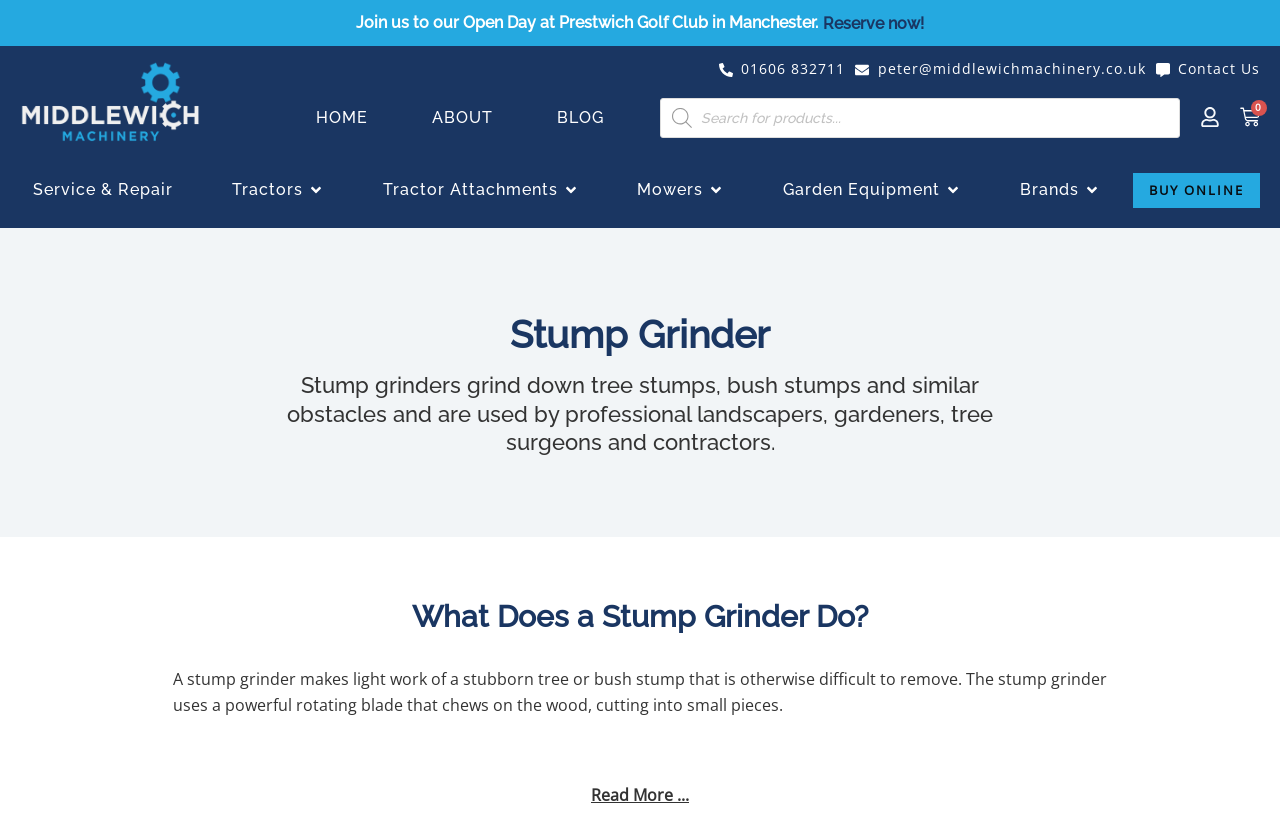Locate the bounding box coordinates of the element that should be clicked to fulfill the instruction: "Open the 'Tractors' menu".

[0.181, 0.218, 0.237, 0.247]